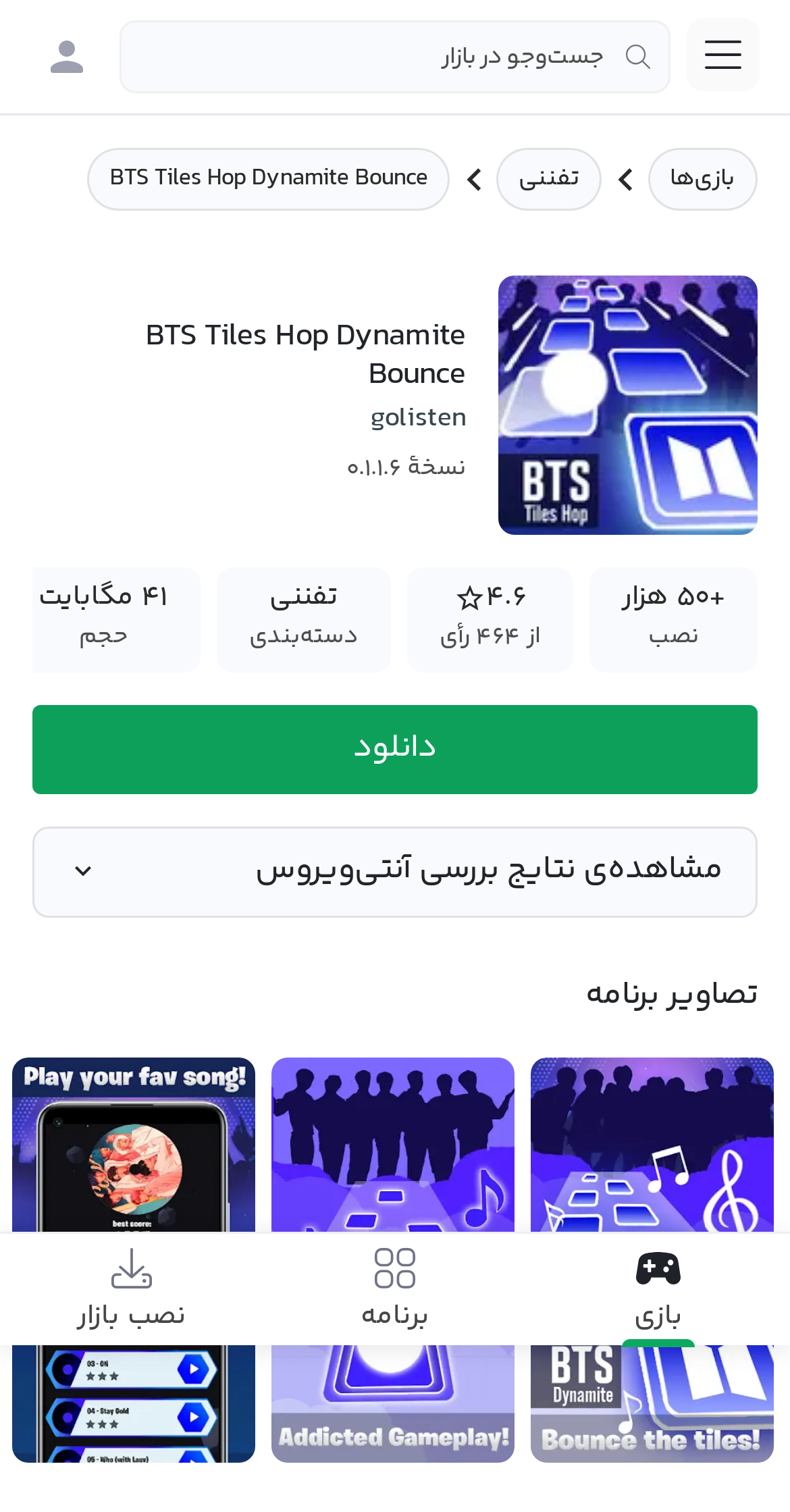Locate the bounding box coordinates of the region to be clicked to comply with the following instruction: "Click the download button". The coordinates must be four float numbers between 0 and 1, in the form [left, top, right, bottom].

[0.041, 0.466, 0.959, 0.525]